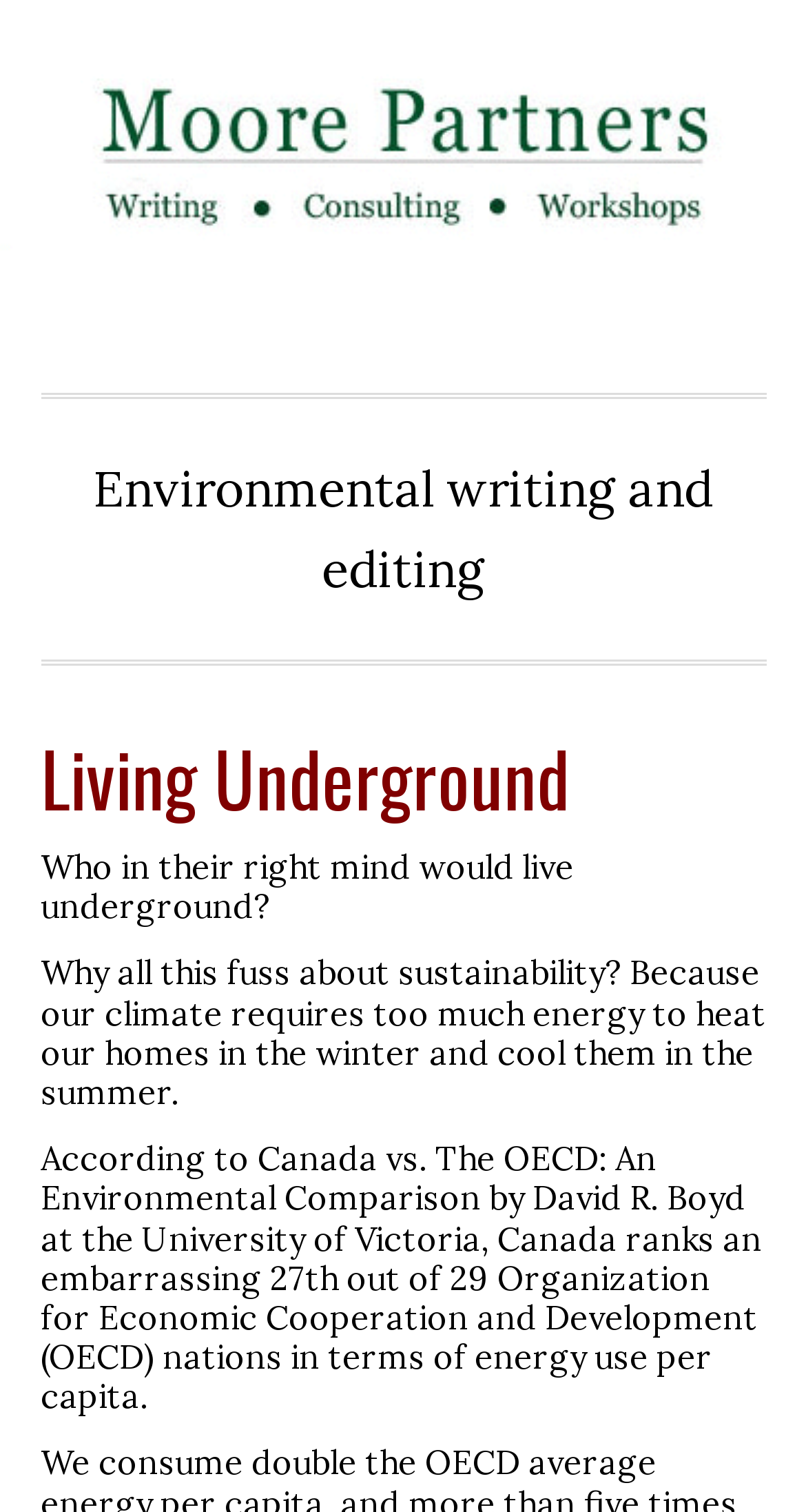Give an in-depth explanation of the webpage layout and content.

The webpage is titled "Living Underground" and has a prominent link to "MOORE PARTNERS" at the top. Below the link, there is a static text "Environmental writing and editing" that spans most of the width of the page. 

Underneath the static text, there is a header section with the title "Living Underground" again. This is followed by a series of paragraphs that discuss the importance of sustainability. The first paragraph asks a rhetorical question, "Who in their right mind would live underground?" The second paragraph explains the need for sustainability, citing the high energy required to heat and cool homes. The third paragraph provides a statistic from a report, stating that Canada ranks 27th out of 29 OECD nations in terms of energy use per capita.